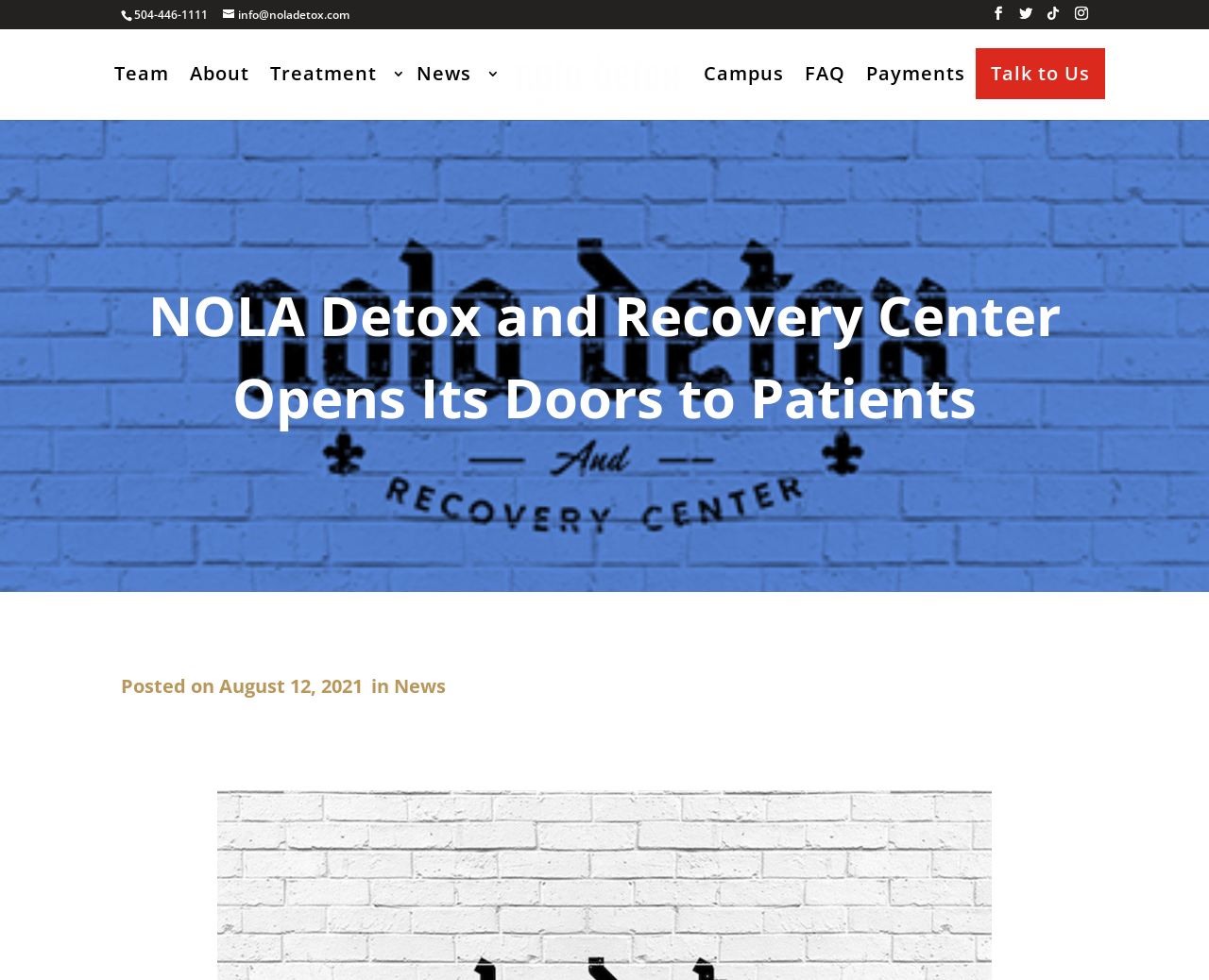Please identify the bounding box coordinates of the clickable element to fulfill the following instruction: "Talk to us". The coordinates should be four float numbers between 0 and 1, i.e., [left, top, right, bottom].

[0.807, 0.049, 0.914, 0.101]